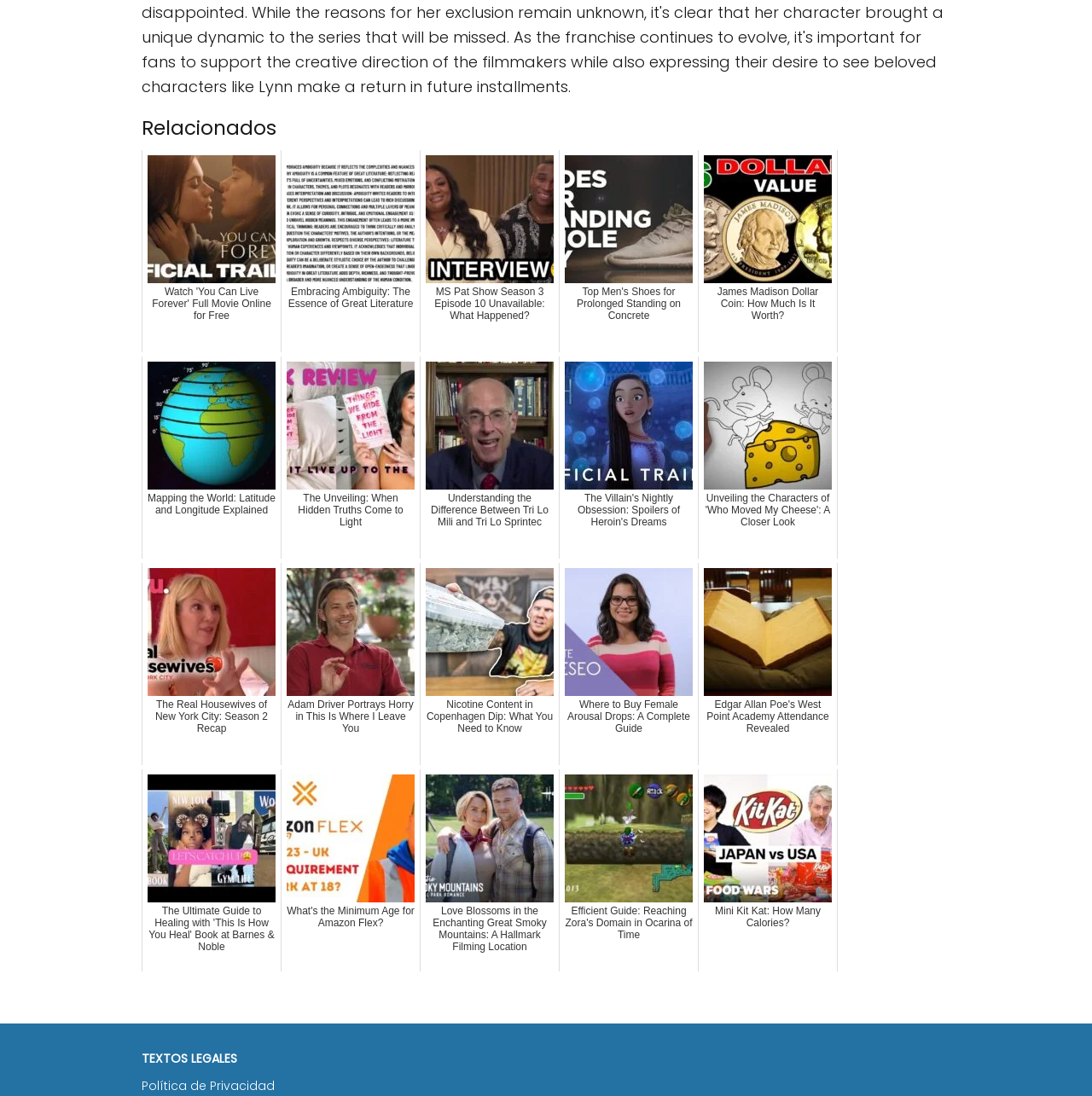Determine the bounding box coordinates of the clickable element to achieve the following action: 'View 'The Real Housewives of New York City: Season 2 Recap''. Provide the coordinates as four float values between 0 and 1, formatted as [left, top, right, bottom].

[0.13, 0.514, 0.258, 0.698]